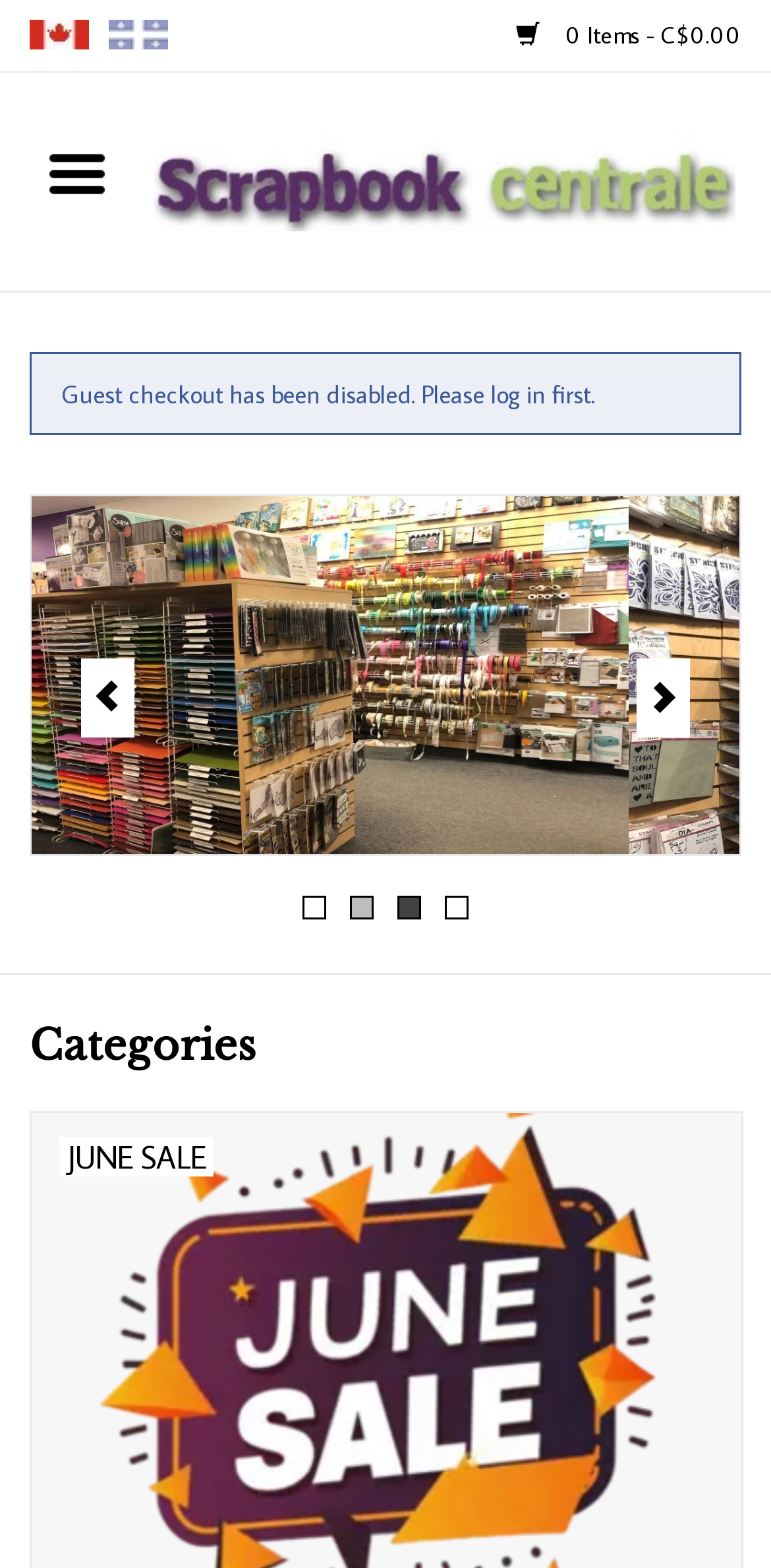Please specify the bounding box coordinates of the clickable section necessary to execute the following command: "Go to Home page".

[0.0, 0.088, 0.615, 0.159]